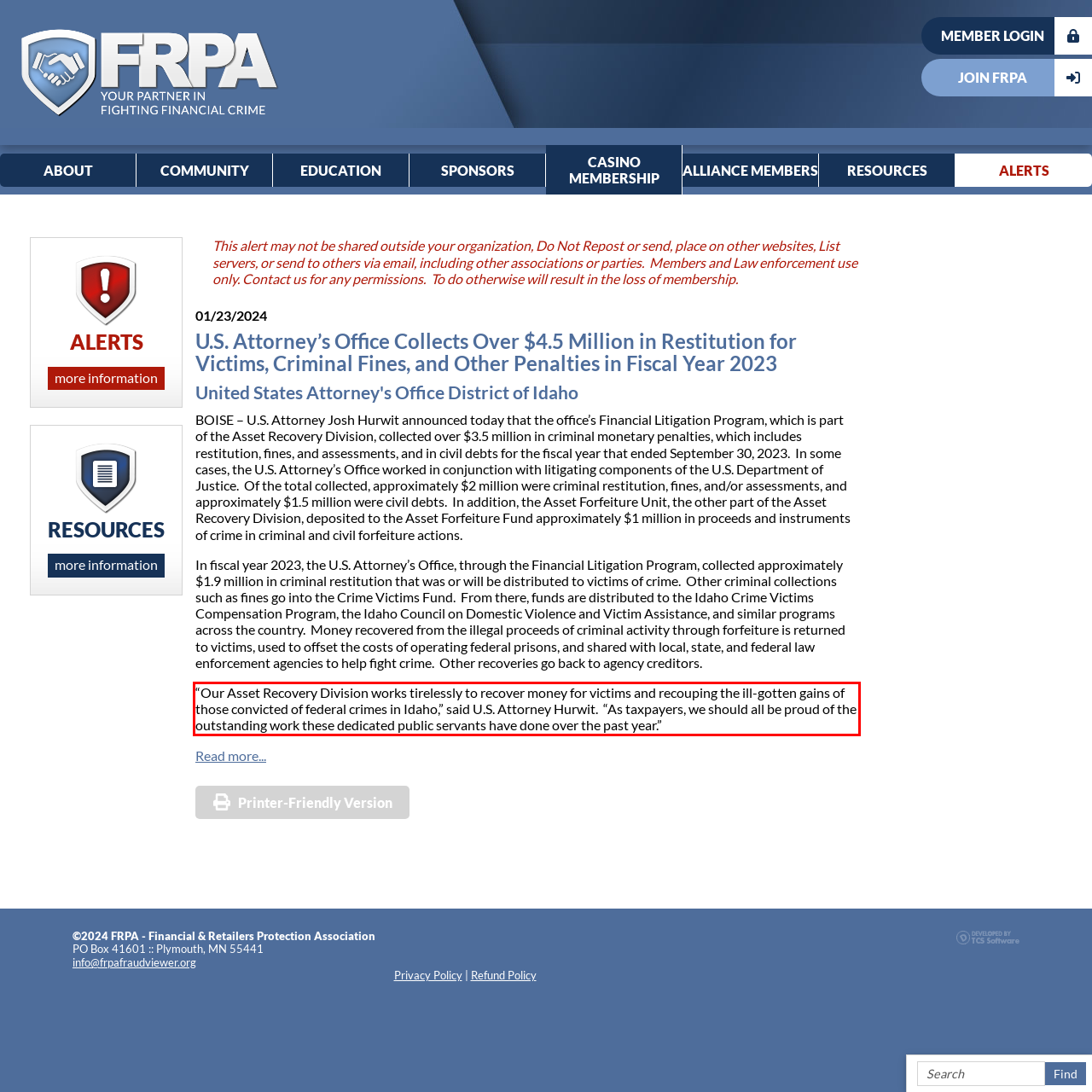Please analyze the provided webpage screenshot and perform OCR to extract the text content from the red rectangle bounding box.

“Our Asset Recovery Division works tirelessly to recover money for victims and recouping the ill-gotten gains of those convicted of federal crimes in Idaho,” said U.S. Attorney Hurwit. “As taxpayers, we should all be proud of the outstanding work these dedicated public servants have done over the past year.”